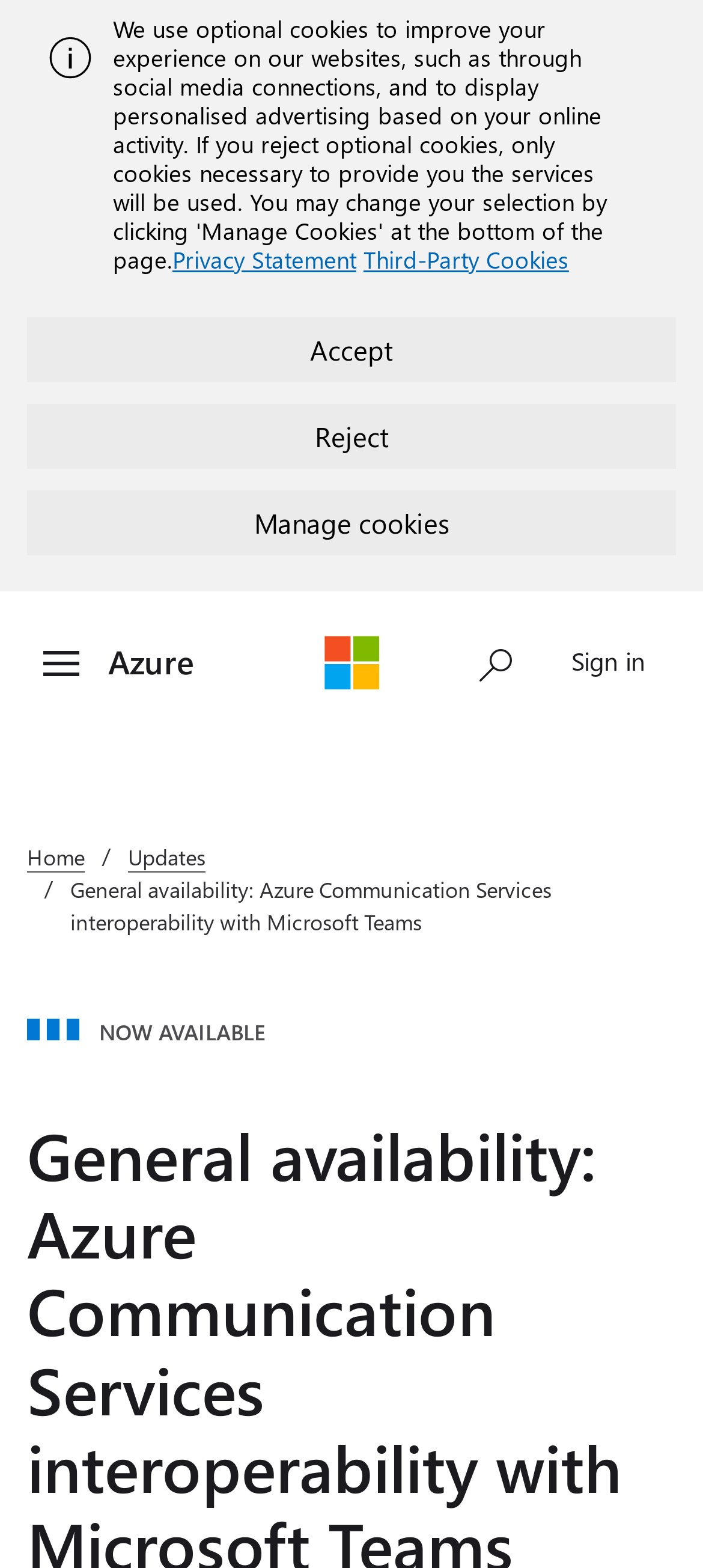Identify the bounding box coordinates of the part that should be clicked to carry out this instruction: "Go to Azure".

[0.154, 0.408, 0.277, 0.436]